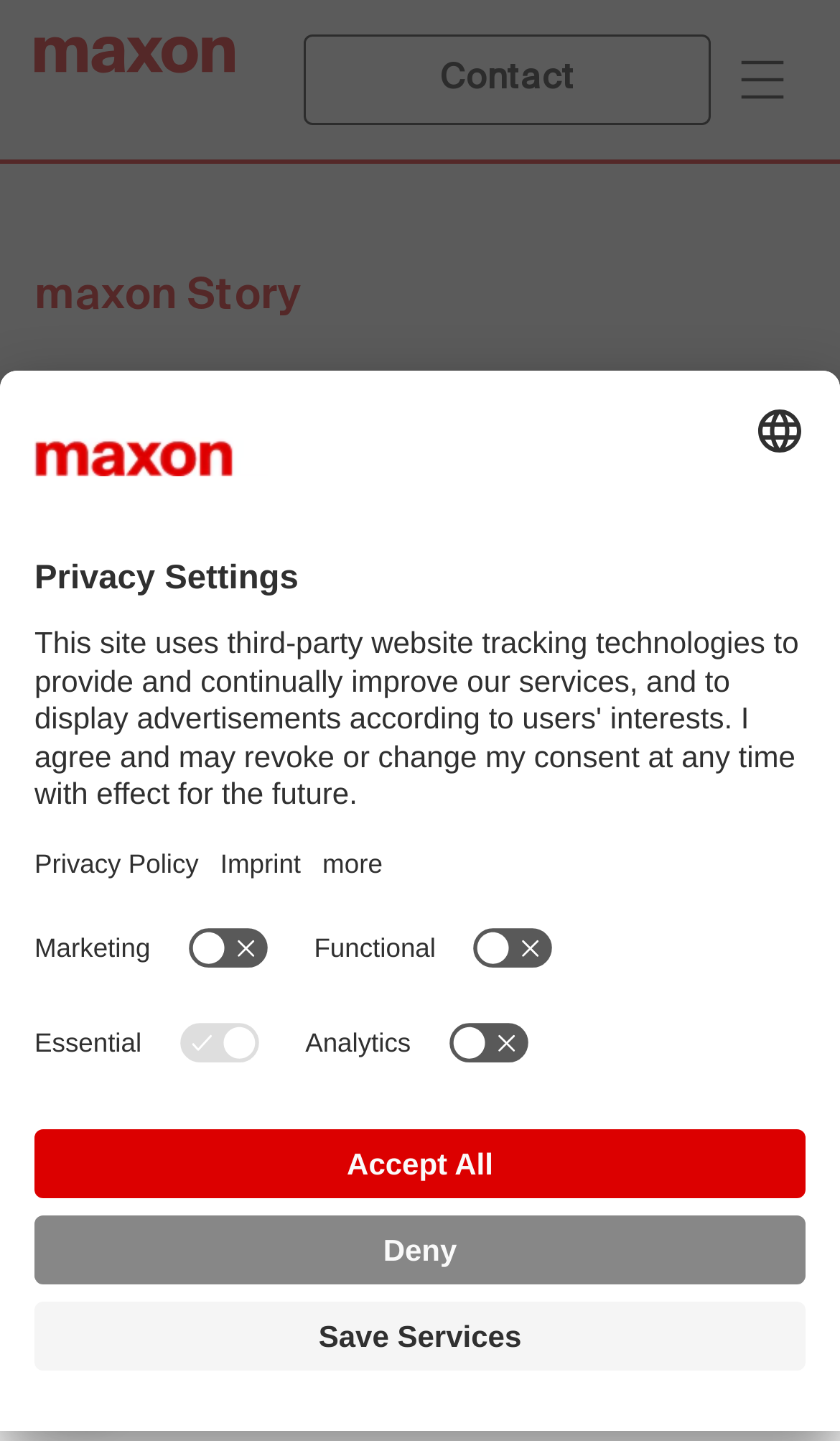Please provide the main heading of the webpage content.

A wasp shows the way